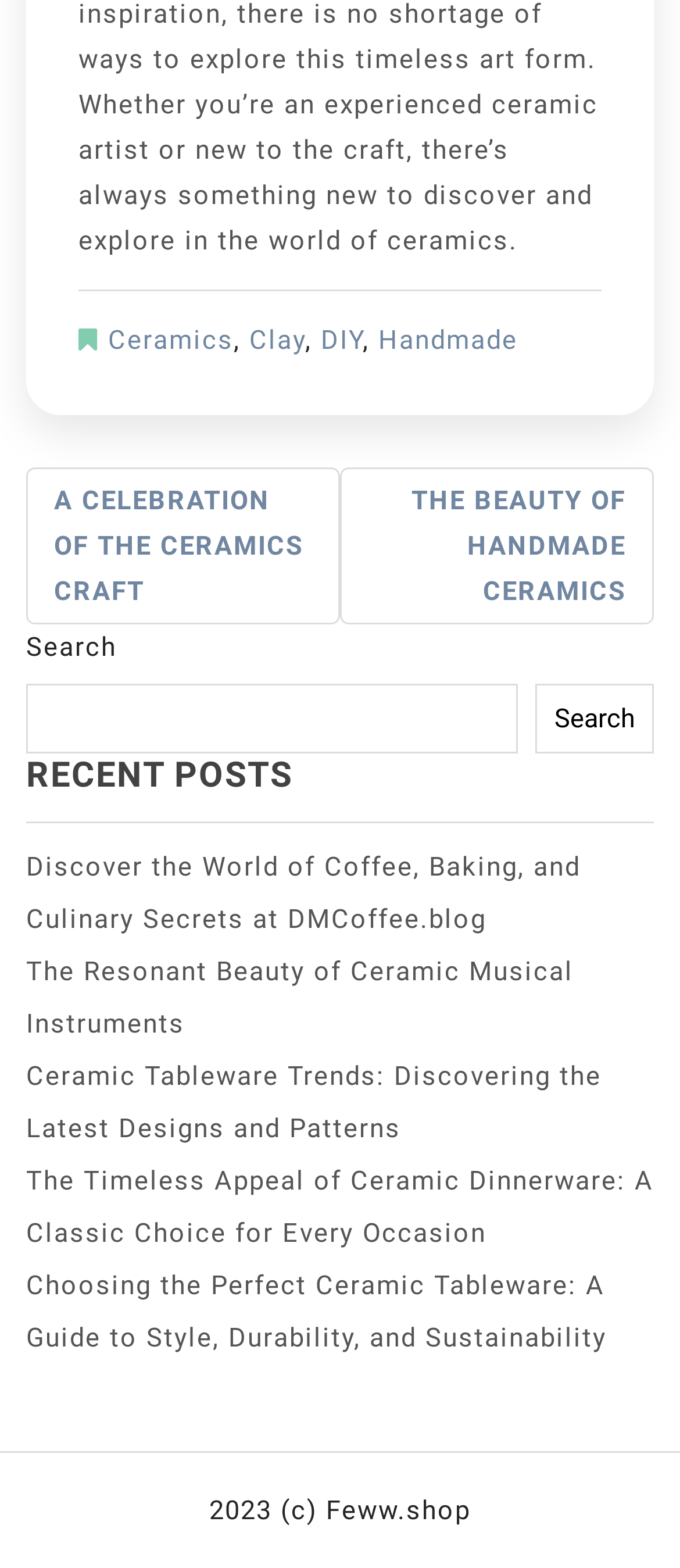Locate the bounding box coordinates of the area you need to click to fulfill this instruction: 'Check the latest ceramic tableware trends'. The coordinates must be in the form of four float numbers ranging from 0 to 1: [left, top, right, bottom].

[0.038, 0.676, 0.885, 0.73]